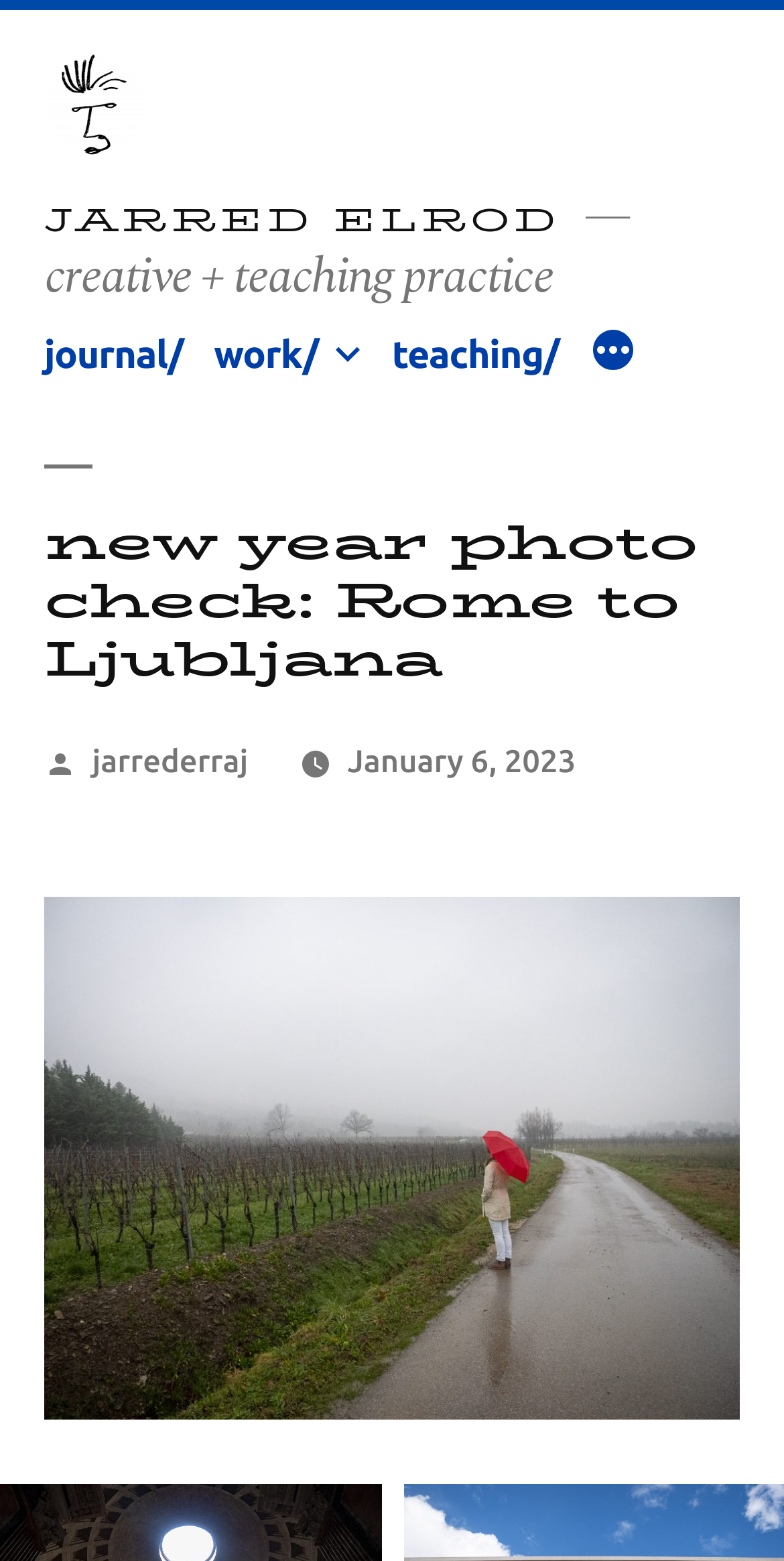Deliver a detailed narrative of the webpage's visual and textual elements.

The webpage appears to be a personal blog or portfolio of Jarred Elrod, a photographer. At the top left corner, there is a logo of Jarred Elrod, which is also a link. Next to the logo, there is a link to the main page of the website, labeled "JARRED ELROD". Below the logo, there is a text "creative + teaching practice" that describes the website's theme.

The top menu navigation bar is located below the logo, spanning almost the entire width of the page. It contains links to different sections of the website, including "journal", "work", "teaching", and "More", which has a dropdown menu.

The main content of the page is a blog post titled "new year photo check: Rome to Ljubljana", which is a heading that spans the entire width of the page. Below the title, there is a text "Posted by" followed by a link to the author's profile, "jarrederraj", and the date of the post, "January 6, 2023".

The main attraction of the page is a large figure that takes up most of the page's width and height, which is a photograph taken by Jarred Elrod. The image is accompanied by a link that contains keywords related to the photograph, such as "photography", "Italy", "Slovenia", "Rome", "Ljubljana", and "Travel".